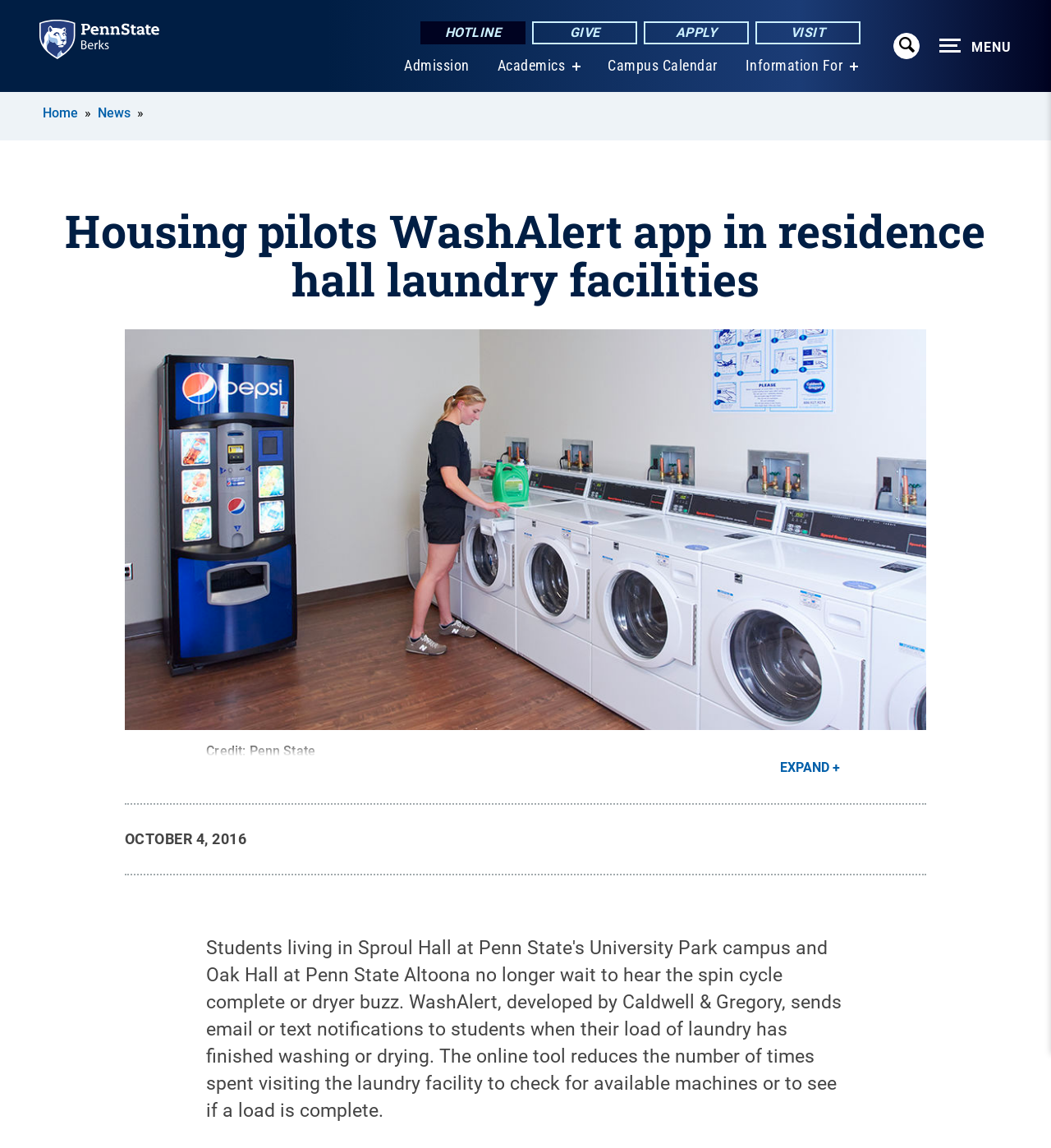Please provide the bounding box coordinates for the element that needs to be clicked to perform the following instruction: "View the 'Campus Calendar'". The coordinates should be given as four float numbers between 0 and 1, i.e., [left, top, right, bottom].

[0.578, 0.049, 0.682, 0.064]